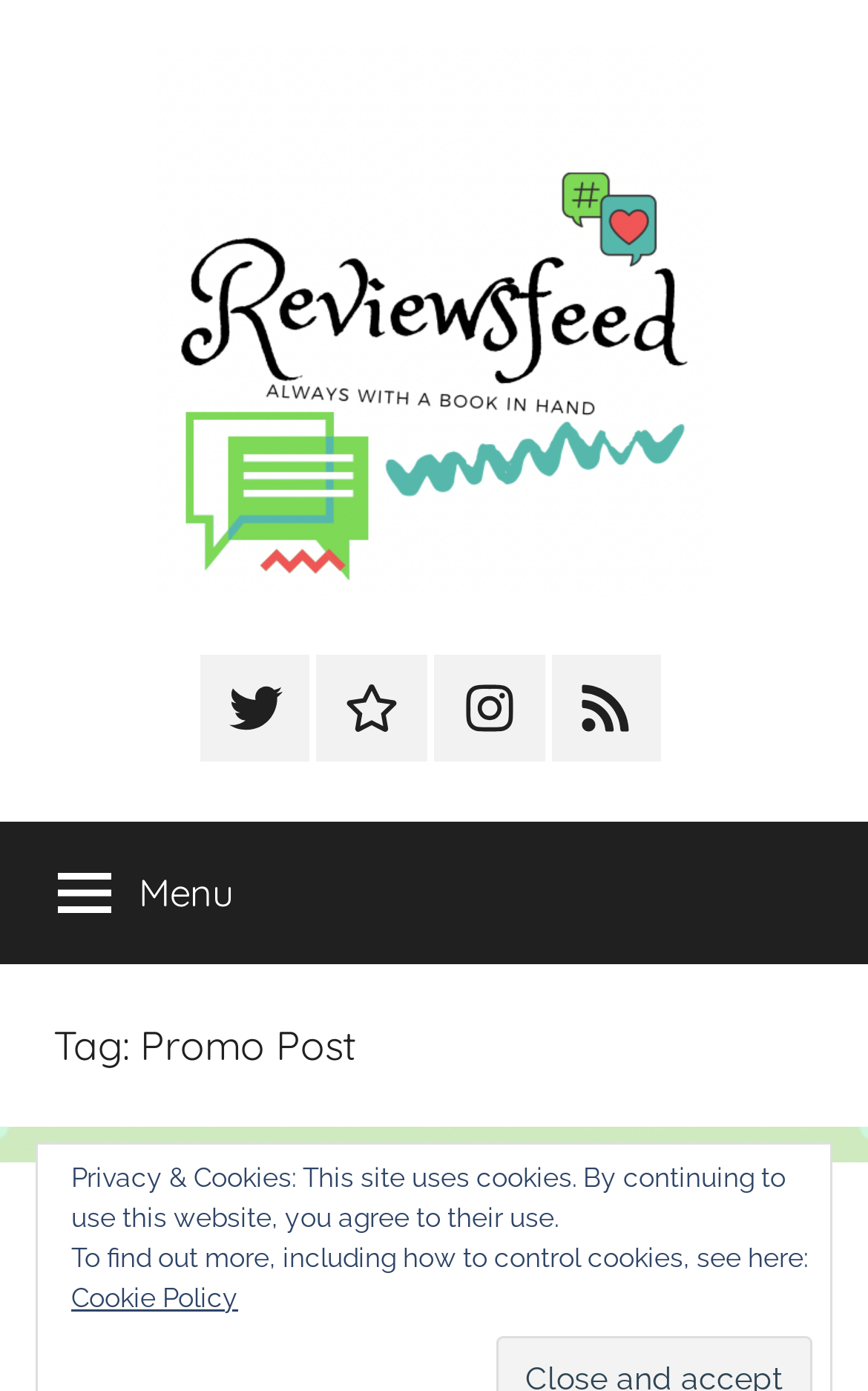Locate the bounding box coordinates of the clickable element to fulfill the following instruction: "view Cookie Policy". Provide the coordinates as four float numbers between 0 and 1 in the format [left, top, right, bottom].

[0.082, 0.922, 0.274, 0.945]